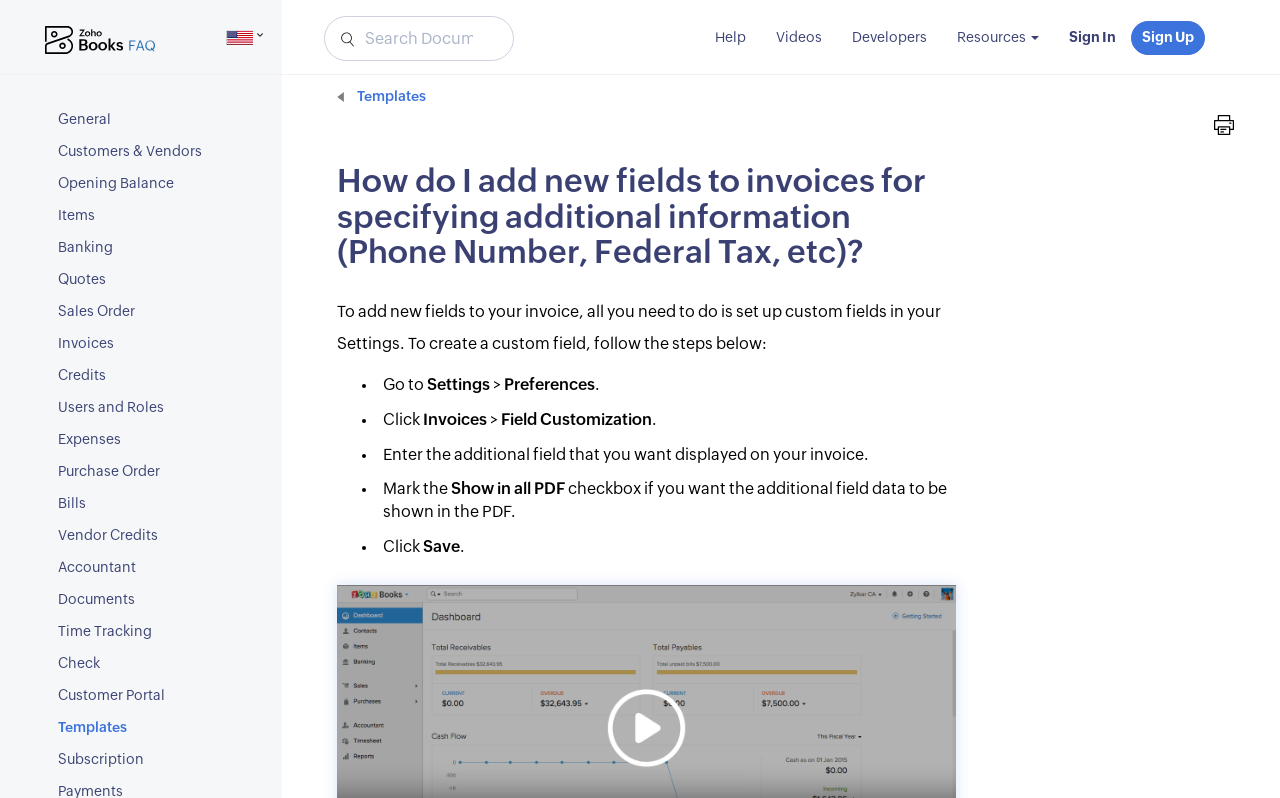Please reply to the following question with a single word or a short phrase:
What type of information can be added to an invoice using custom fields?

Additional information